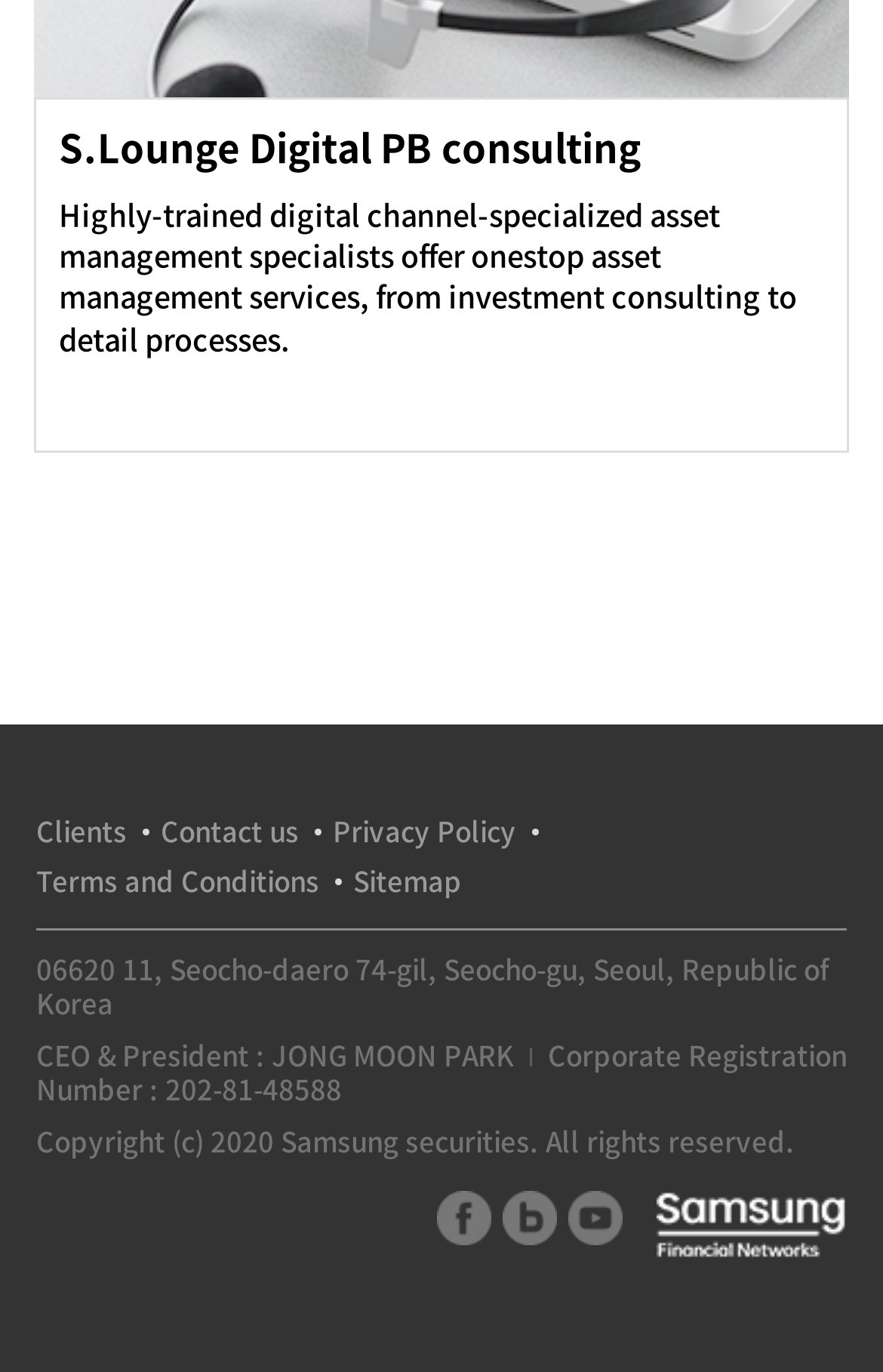Please locate the UI element described by "Sitemap" and provide its bounding box coordinates.

[0.4, 0.624, 0.523, 0.66]